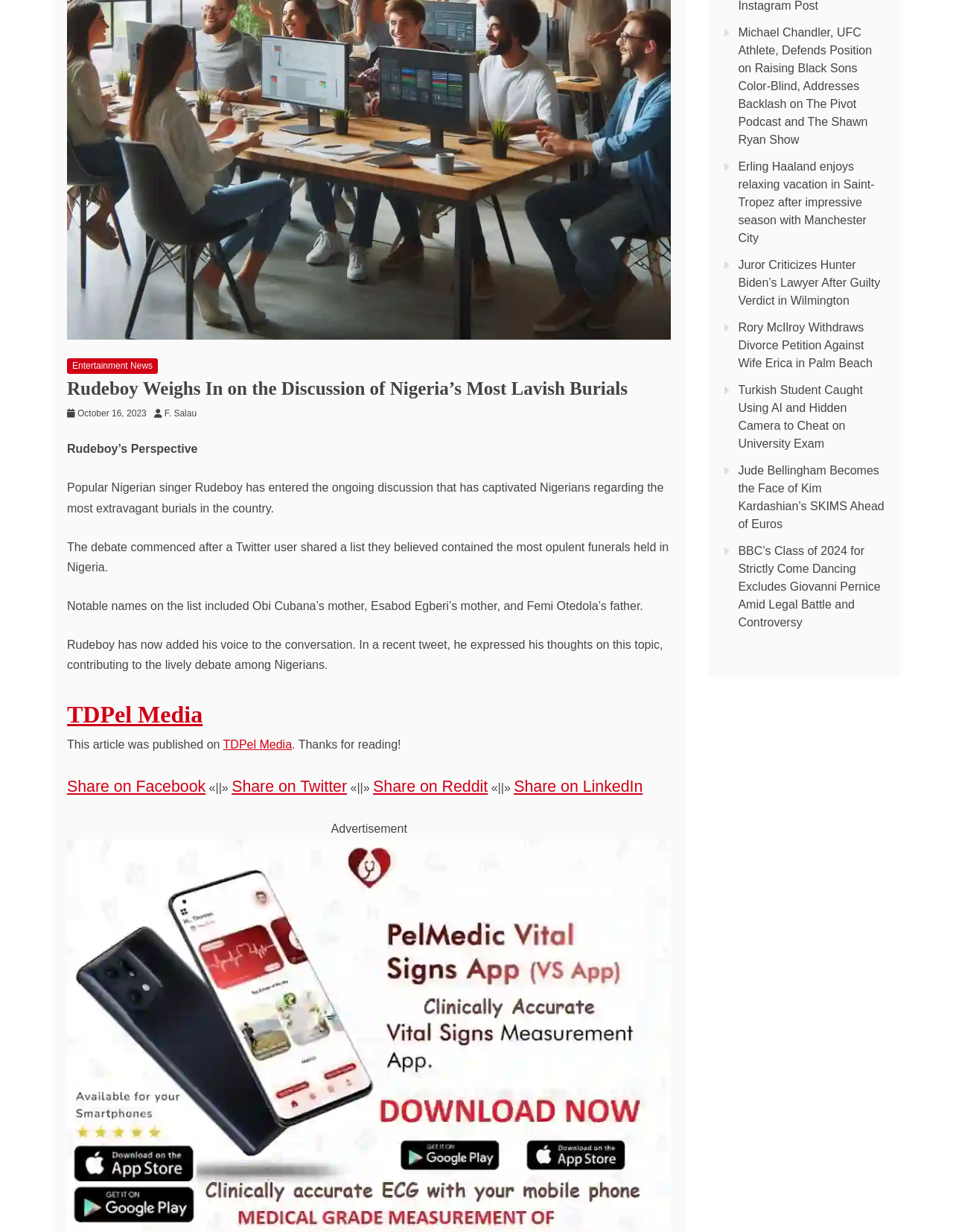For the following element description, predict the bounding box coordinates in the format (top-left x, top-left y, bottom-right x, bottom-right y). All values should be floating point numbers between 0 and 1. Description: October 16, 2023October 16, 2023

[0.081, 0.331, 0.154, 0.34]